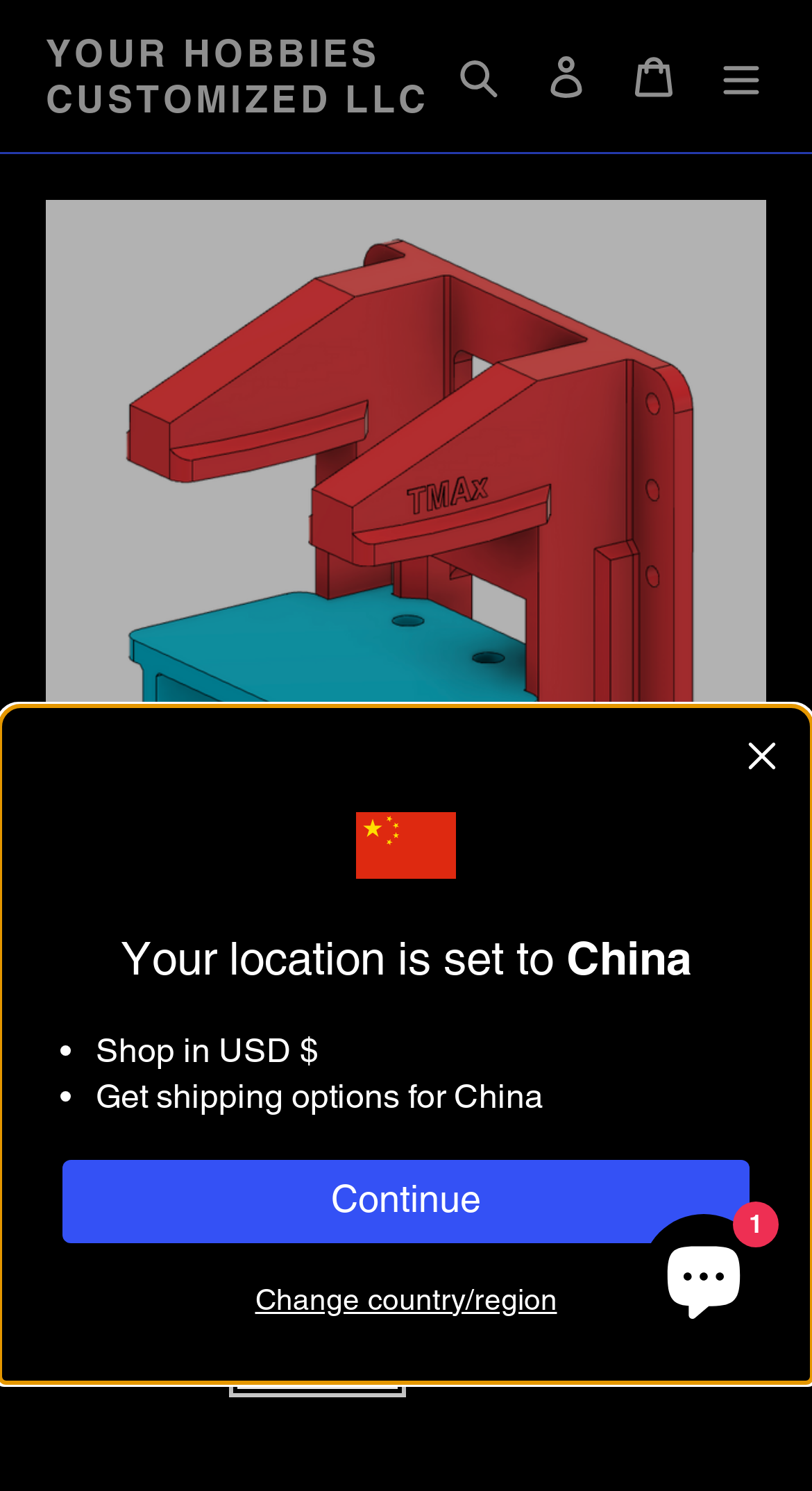Find the coordinates for the bounding box of the element with this description: "Your Hobbies Customized LLC".

[0.056, 0.021, 0.536, 0.081]